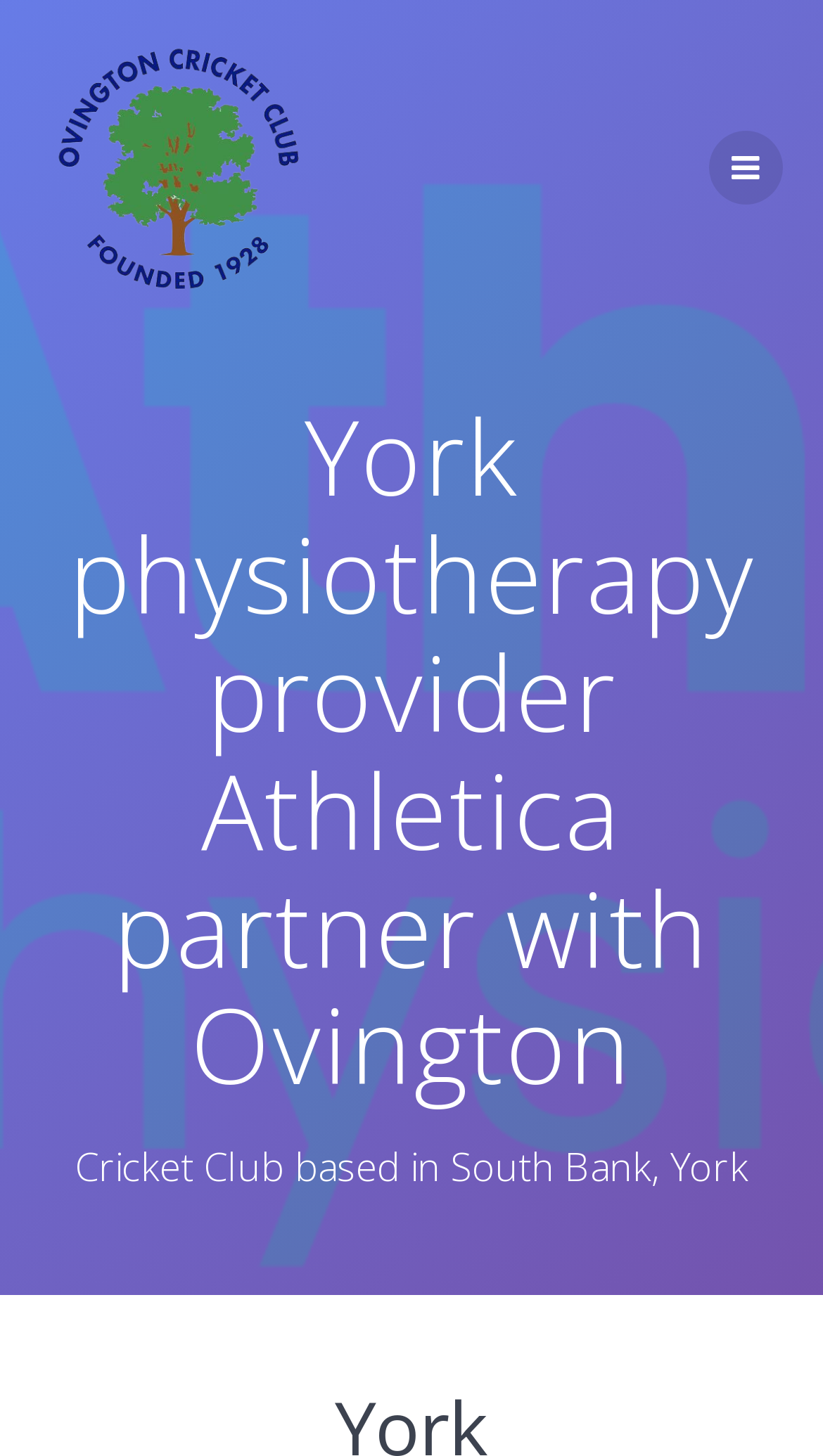Using the element description: "alt="Ovington Cricket Club"", determine the bounding box coordinates. The coordinates should be in the format [left, top, right, bottom], with values between 0 and 1.

[0.05, 0.02, 0.383, 0.209]